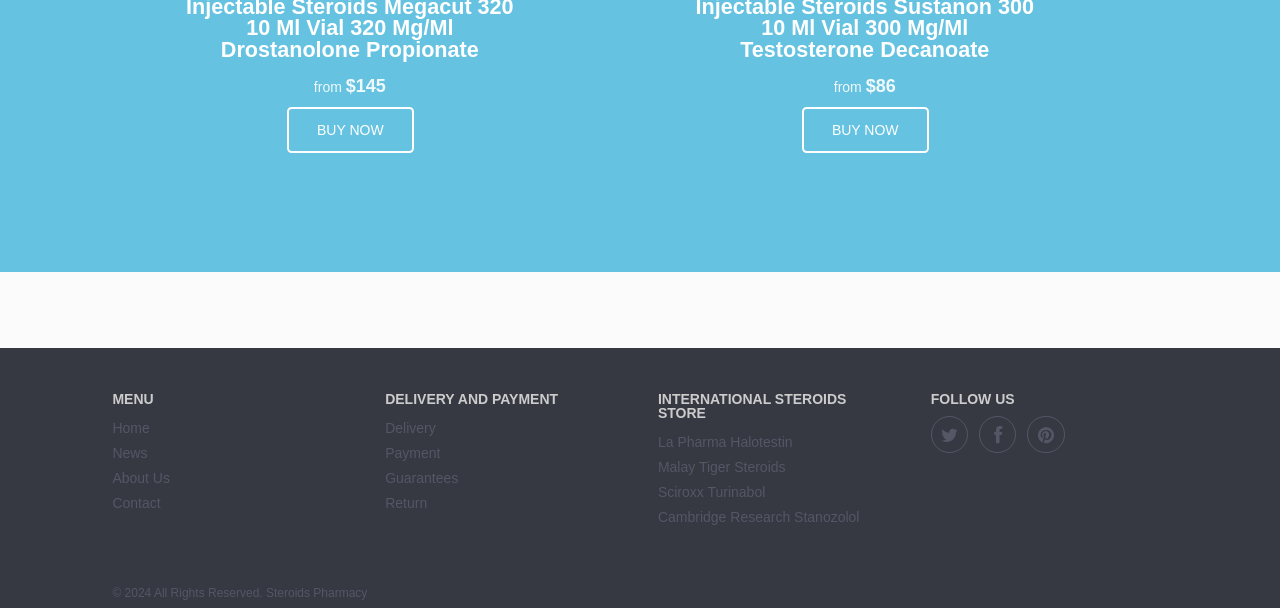Locate the bounding box of the user interface element based on this description: "title="Superyacht UK"".

None